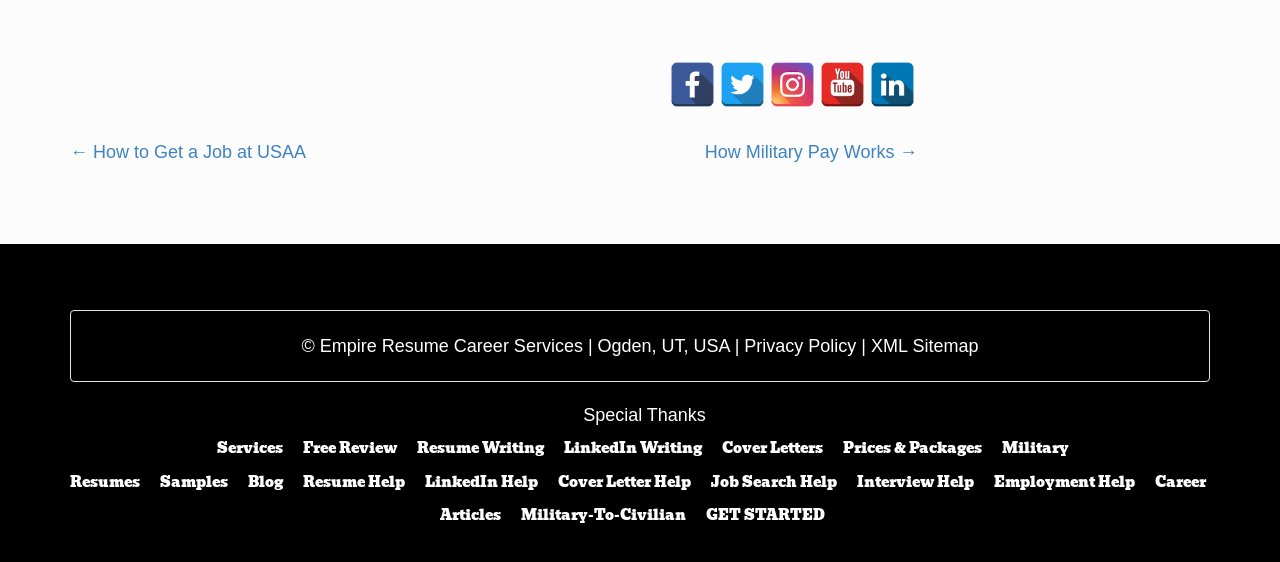Can you provide the bounding box coordinates for the element that should be clicked to implement the instruction: "Get started with resume services"?

[0.548, 0.897, 0.648, 0.936]